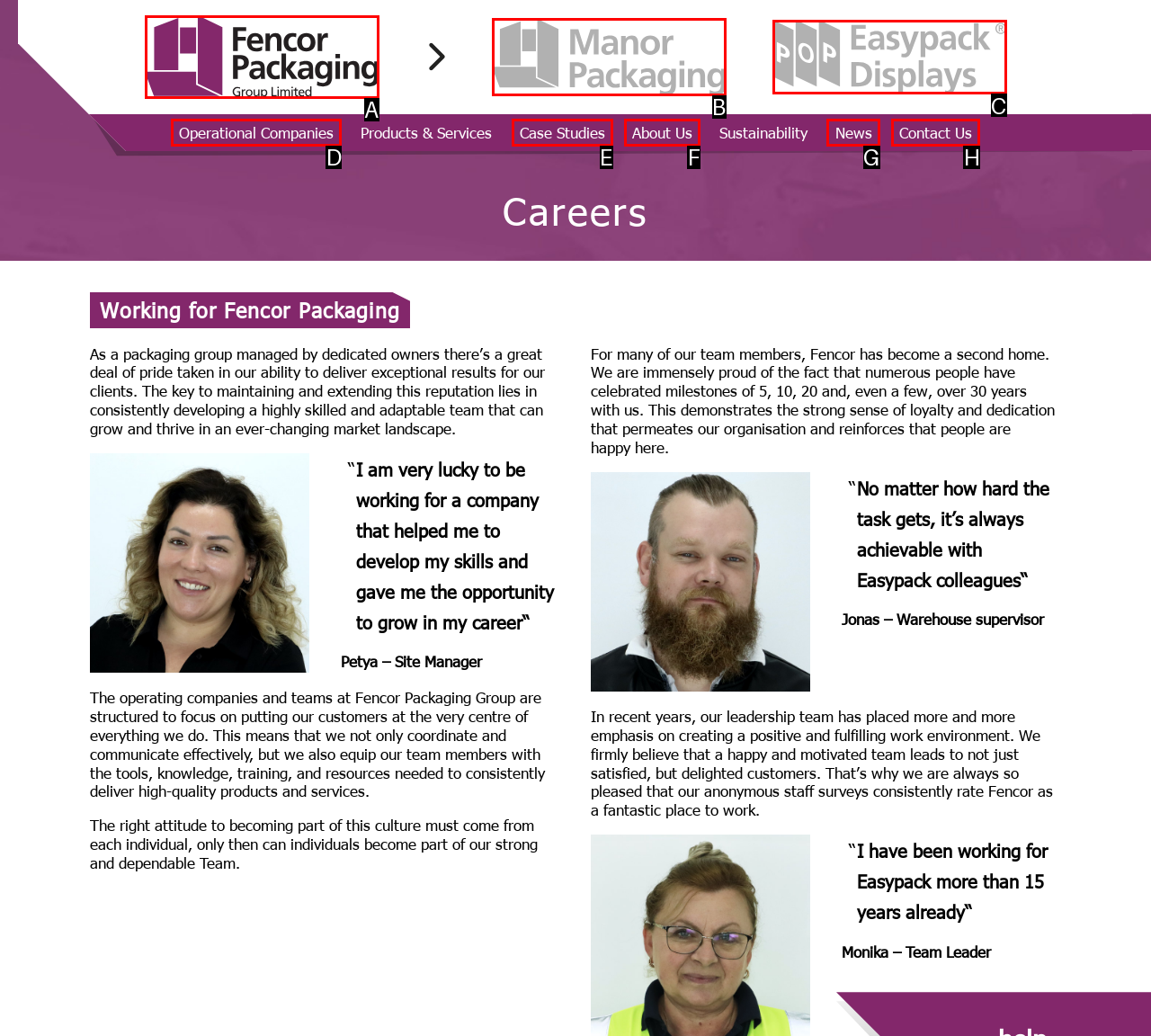Determine the right option to click to perform this task: Click Fencor Packaging logo
Answer with the correct letter from the given choices directly.

A